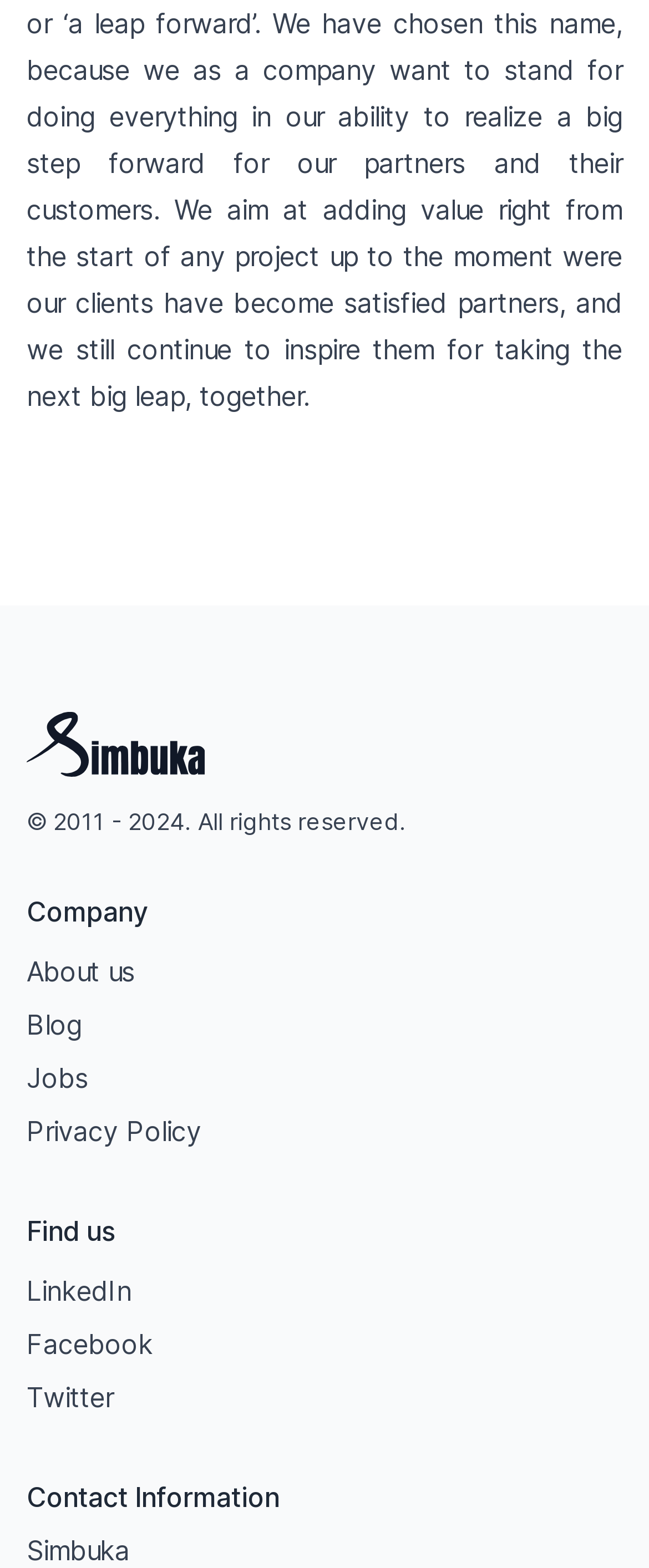Using the information in the image, could you please answer the following question in detail:
What is the company name?

The company name can be found at the bottom of the webpage, in the 'Contact Information' section, where it is written as 'Simbuka'.